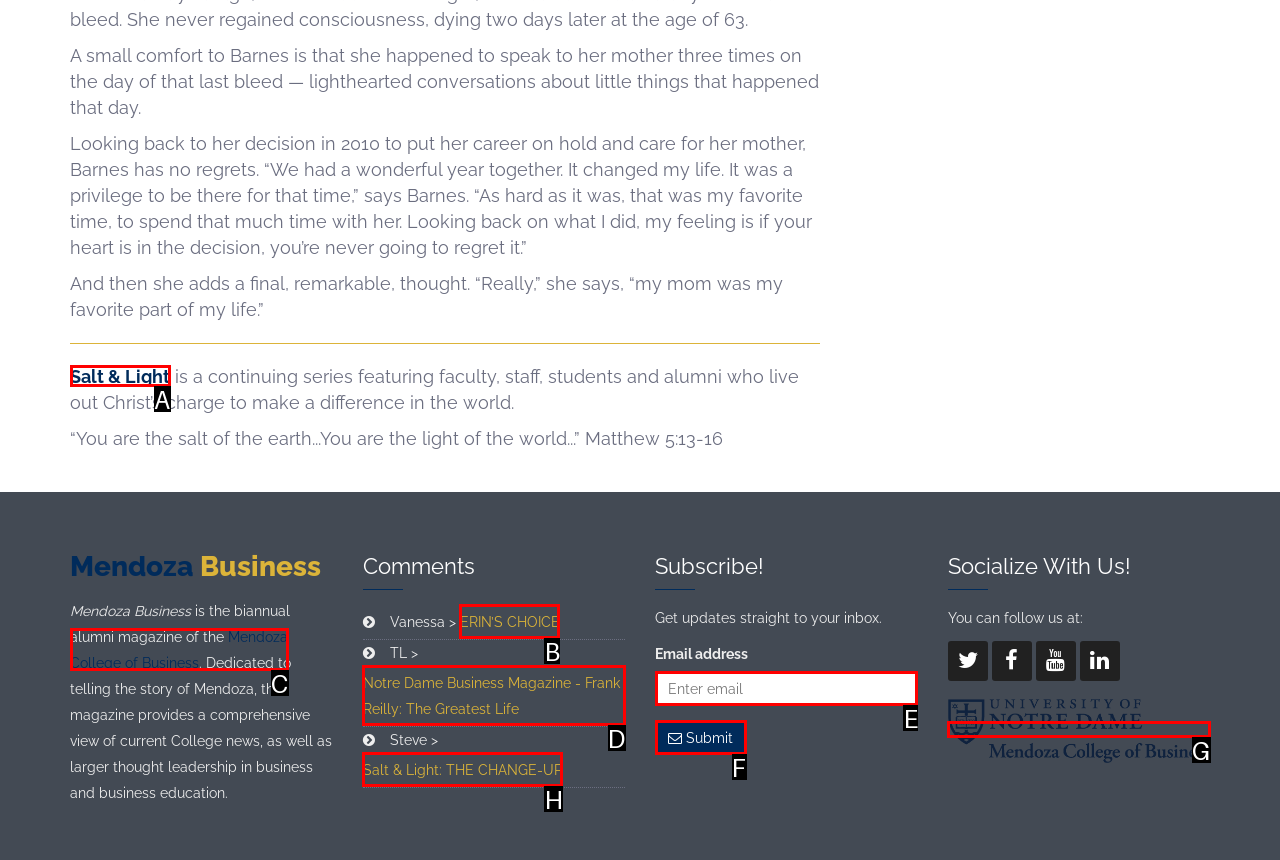Refer to the element description: parent_node: Email address placeholder="Enter email" and identify the matching HTML element. State your answer with the appropriate letter.

E